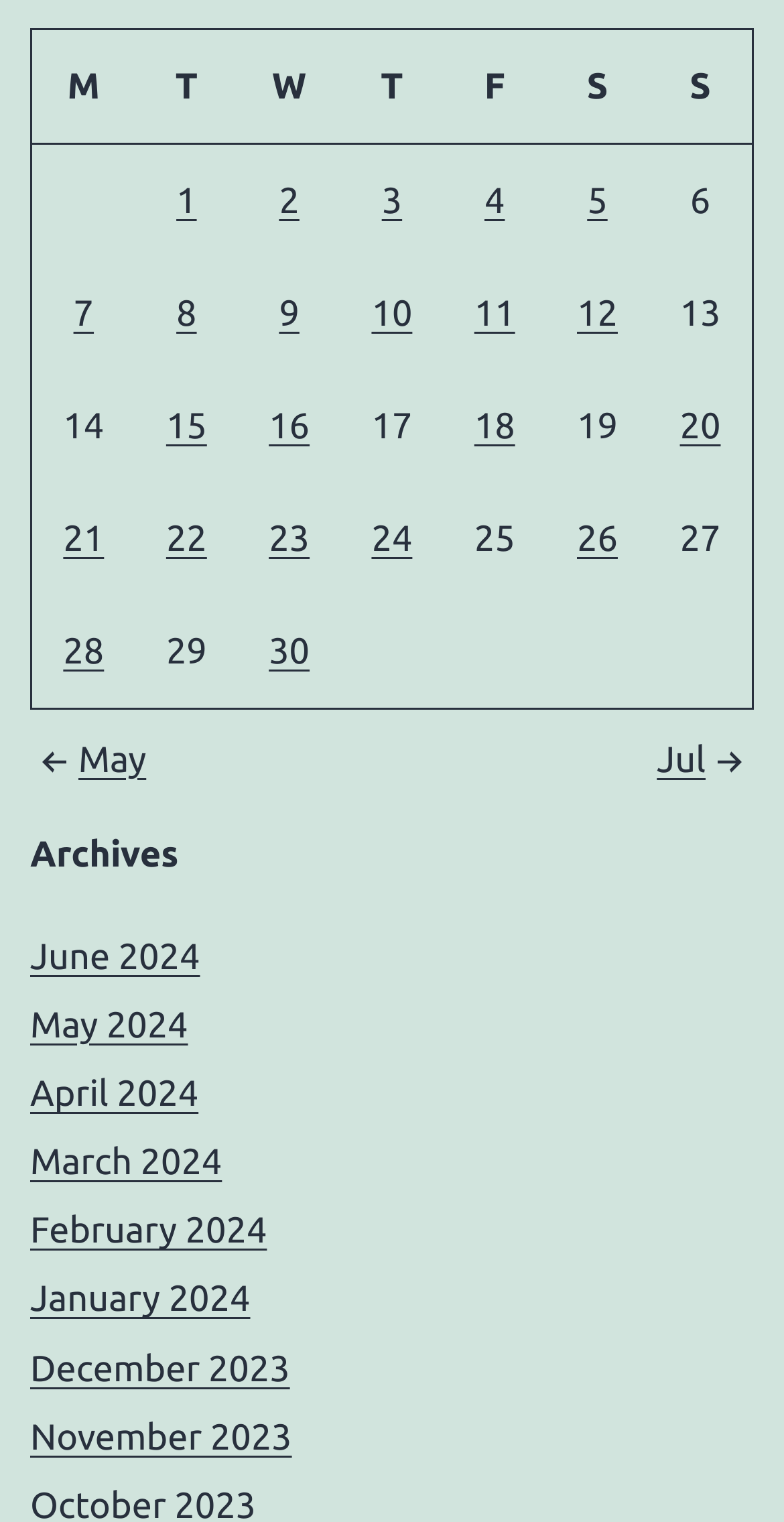For the element described, predict the bounding box coordinates as (top-left x, top-left y, bottom-right x, bottom-right y). All values should be between 0 and 1. Element description: Toggle Menu

None